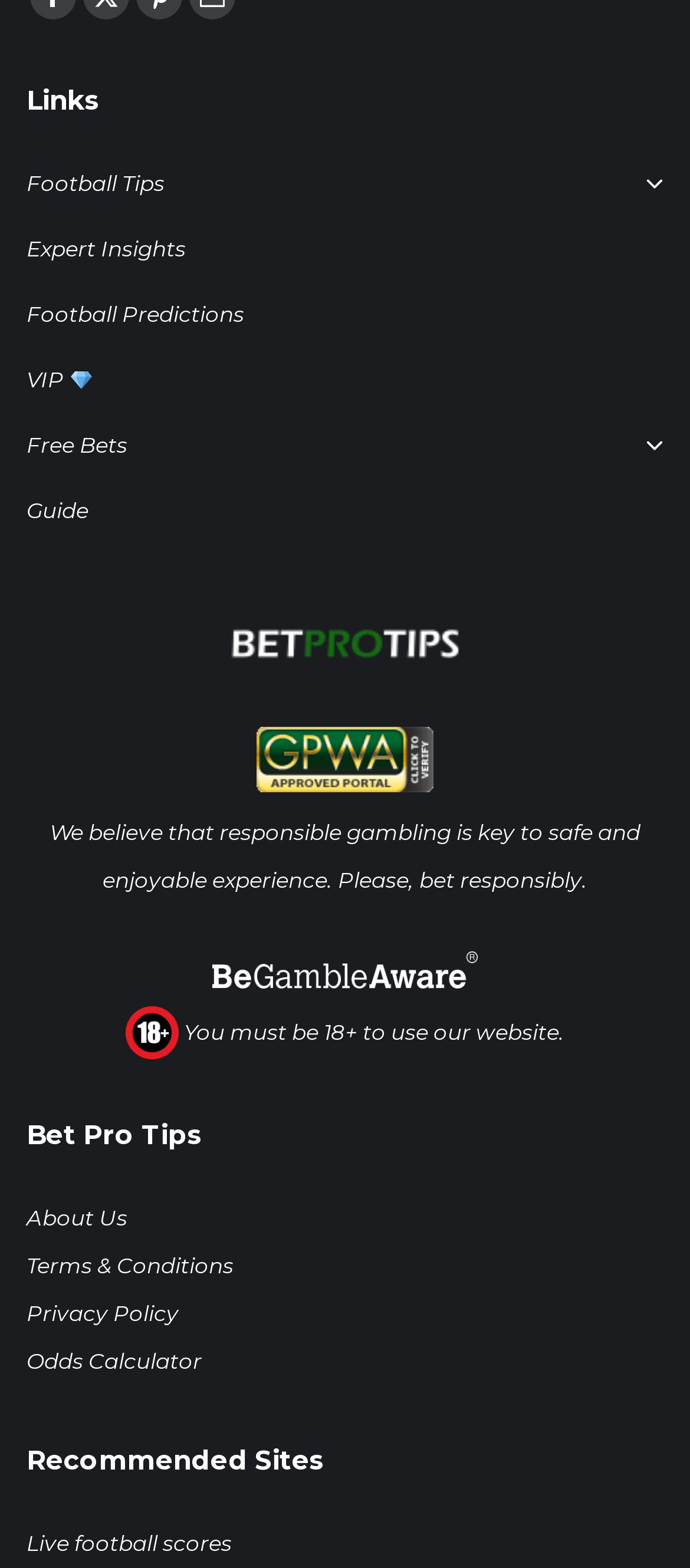Identify the bounding box coordinates for the element you need to click to achieve the following task: "Visit the About Us page". Provide the bounding box coordinates as four float numbers between 0 and 1, in the form [left, top, right, bottom].

[0.038, 0.768, 0.185, 0.785]